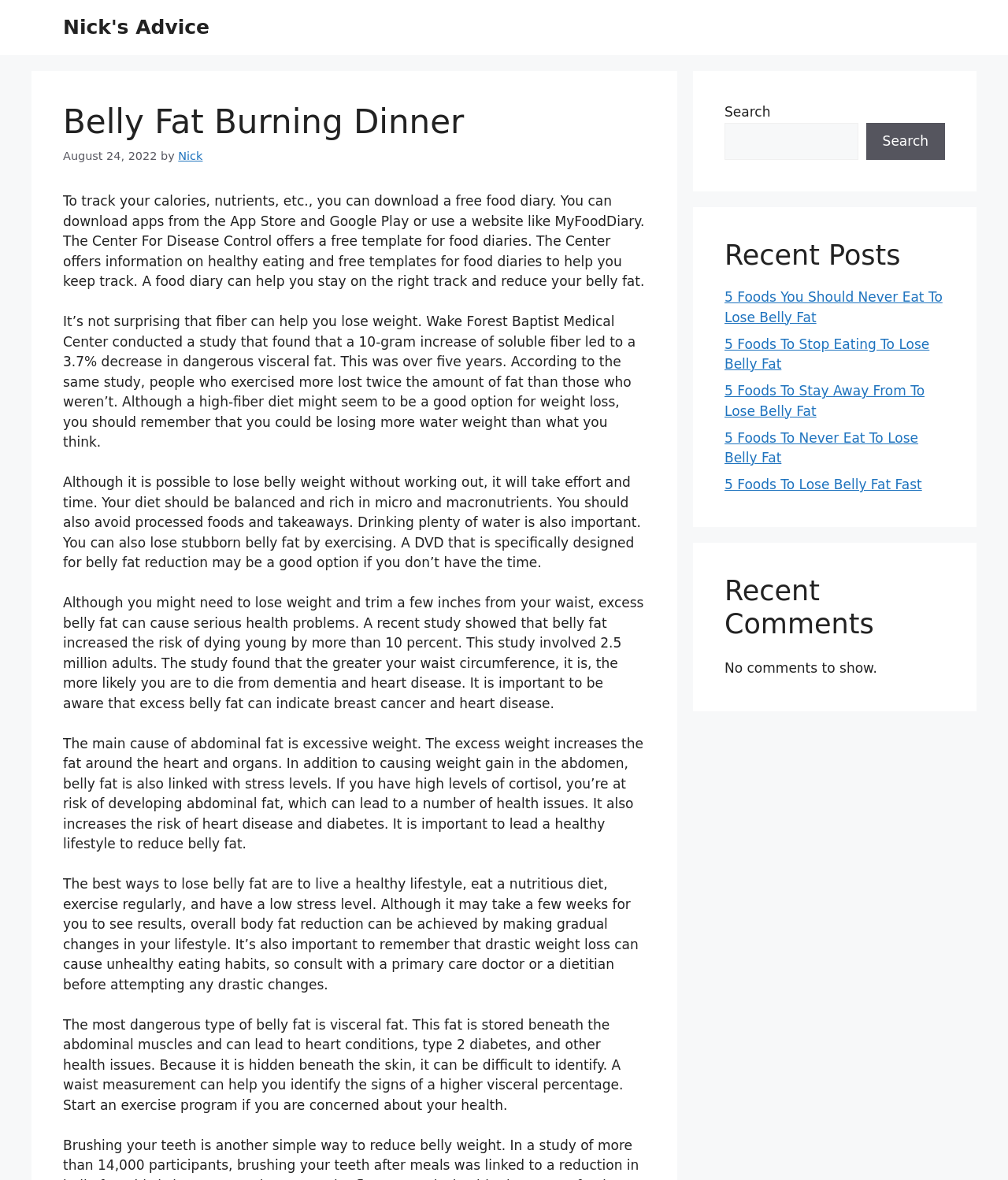Please indicate the bounding box coordinates for the clickable area to complete the following task: "Search for a topic". The coordinates should be specified as four float numbers between 0 and 1, i.e., [left, top, right, bottom].

[0.719, 0.104, 0.851, 0.136]